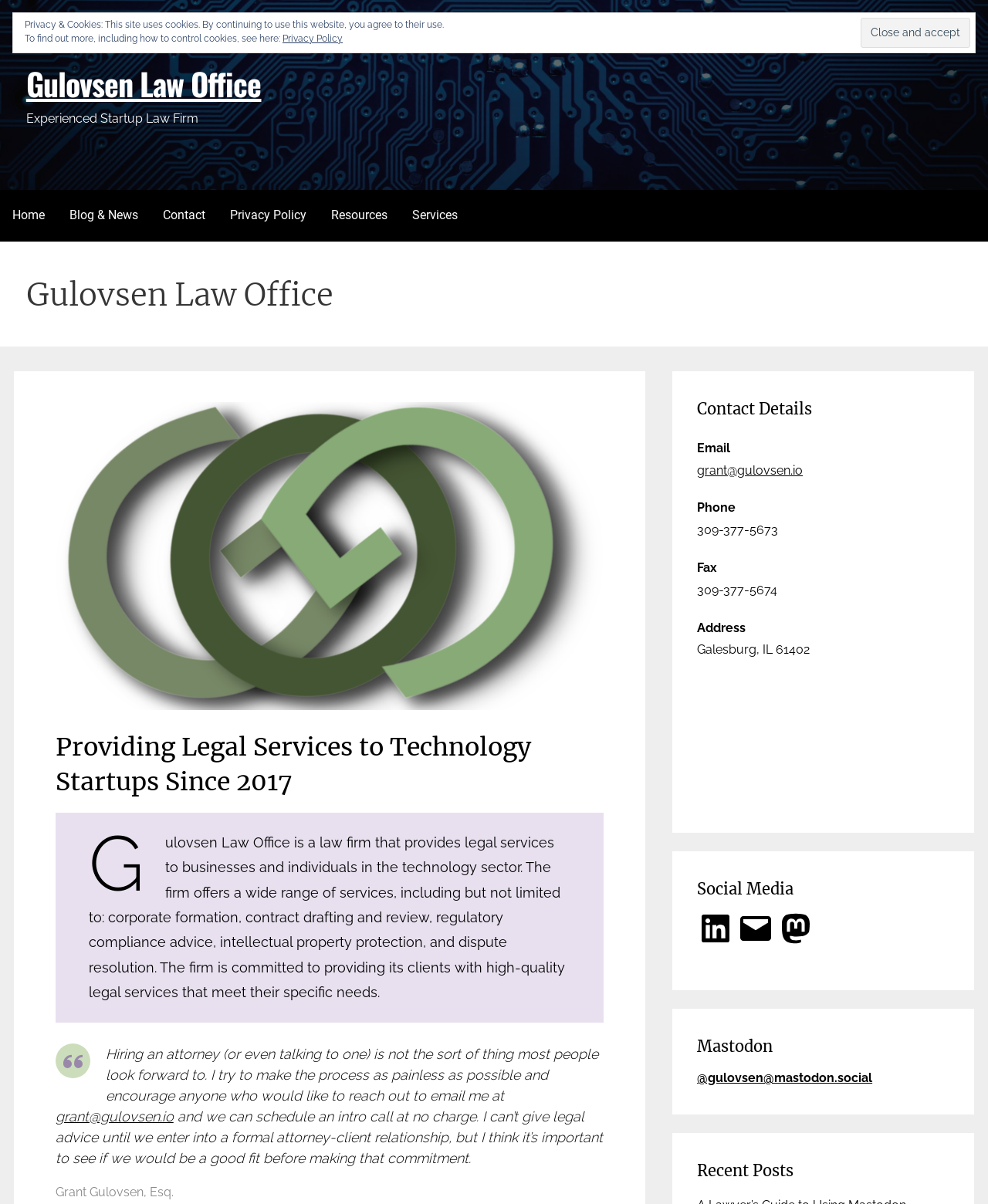Pinpoint the bounding box coordinates of the area that should be clicked to complete the following instruction: "Email grant@gulovsen.io". The coordinates must be given as four float numbers between 0 and 1, i.e., [left, top, right, bottom].

[0.706, 0.384, 0.813, 0.396]